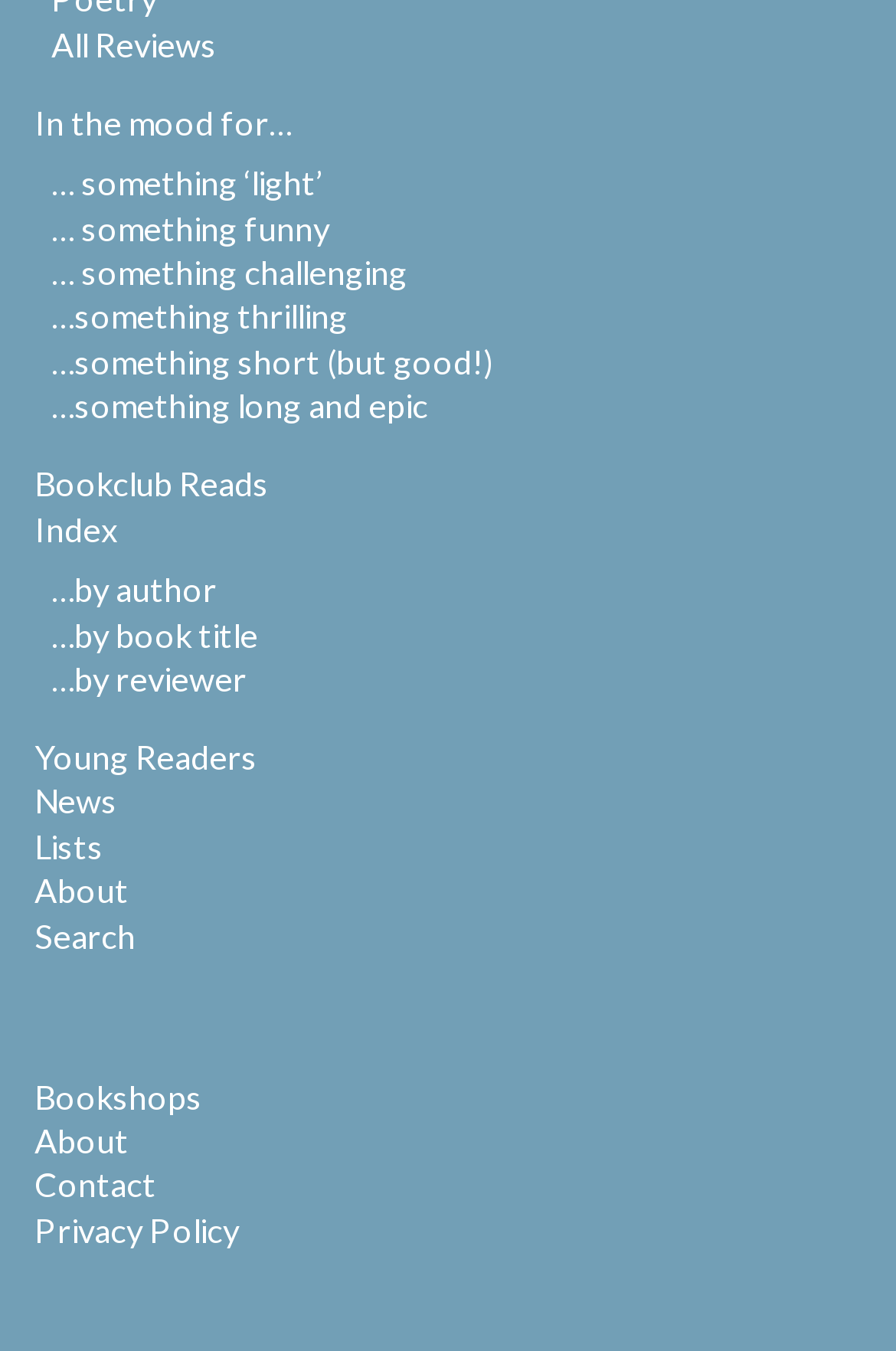Find the bounding box coordinates of the area that needs to be clicked in order to achieve the following instruction: "Check the author of the blog post". The coordinates should be specified as four float numbers between 0 and 1, i.e., [left, top, right, bottom].

None